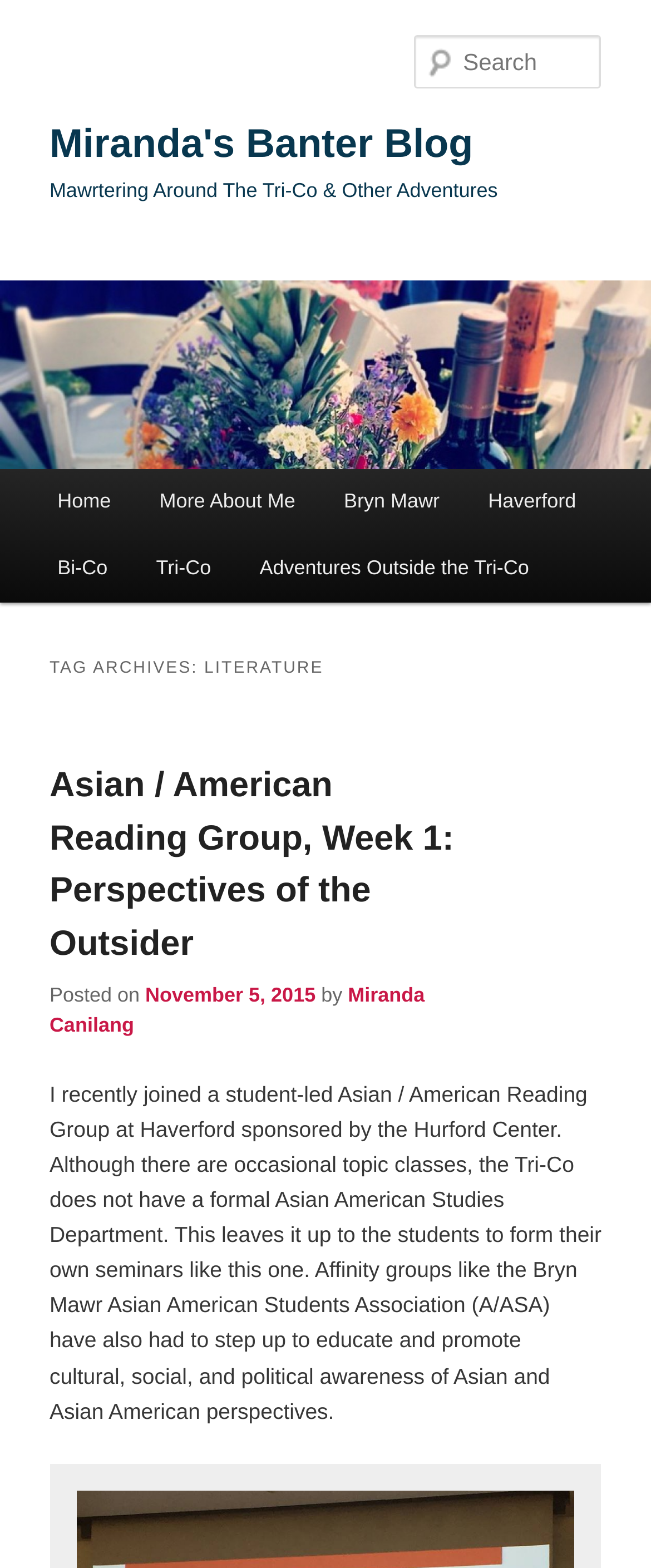What is the name of the author of the first post?
Please answer the question with as much detail and depth as you can.

The name of the author of the first post can be found in the link element with the text 'Miranda Canilang' which is located below the title of the first post.